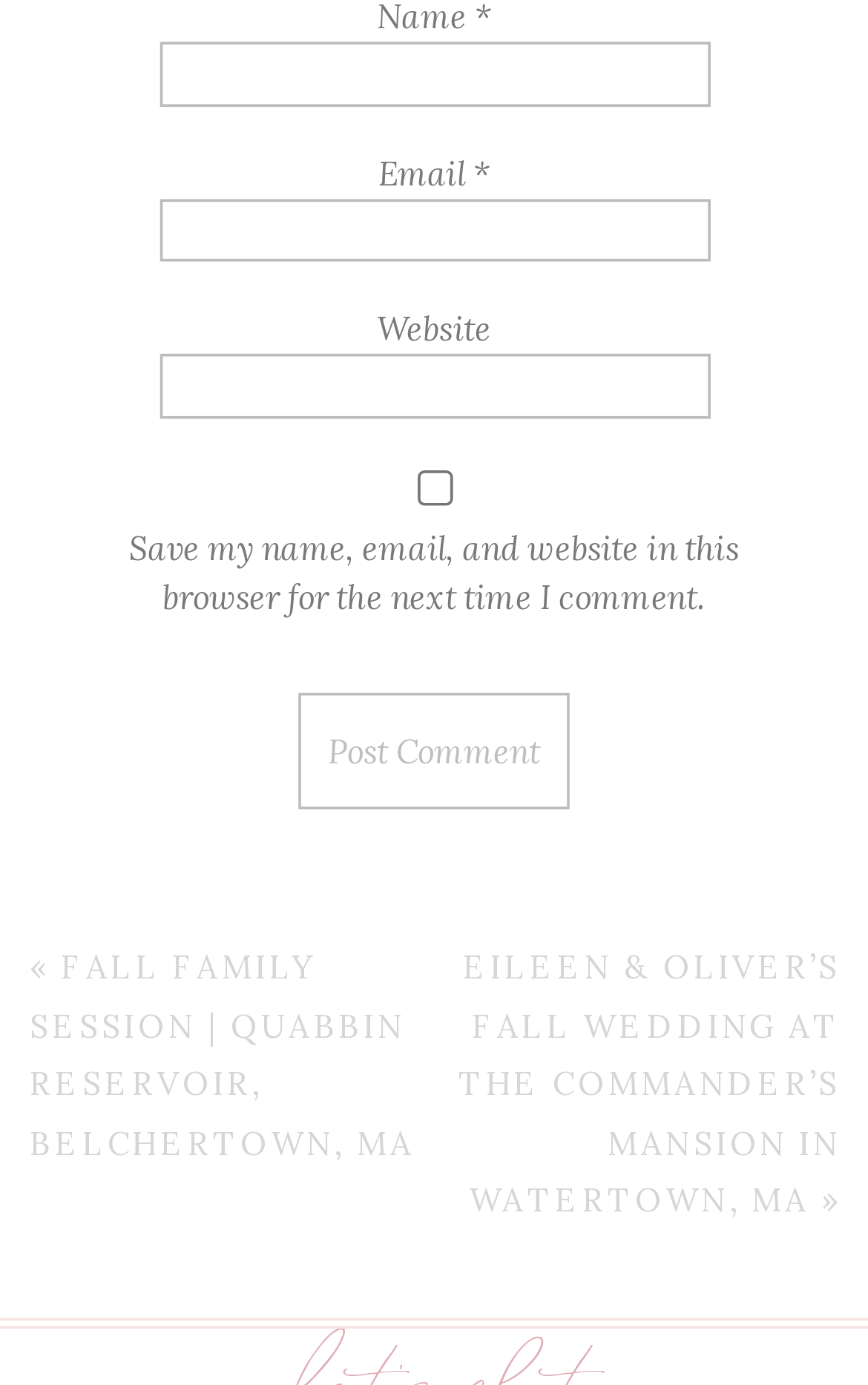Provide a brief response to the question below using one word or phrase:
How many textboxes are there?

3